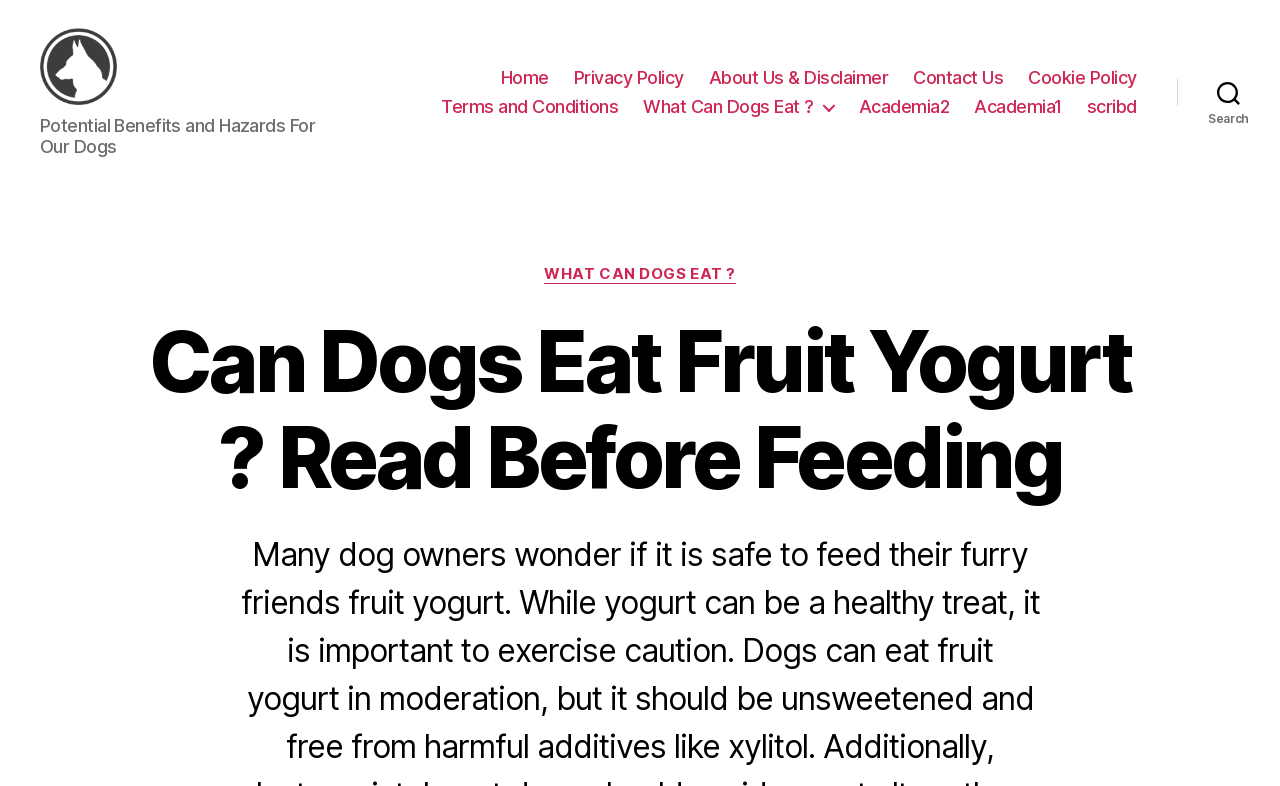Give a short answer using one word or phrase for the question:
What is the purpose of the search button?

To search categories